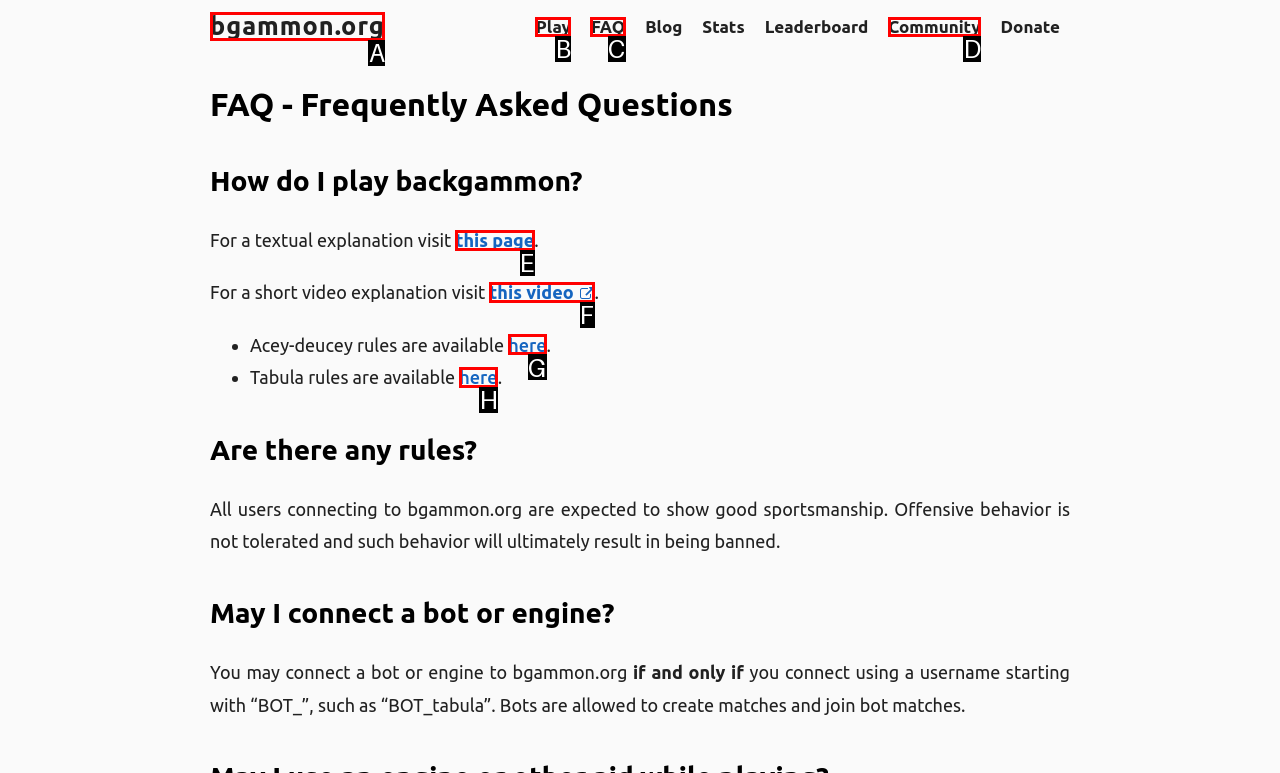Select the HTML element that corresponds to the description: this video. Answer with the letter of the matching option directly from the choices given.

F